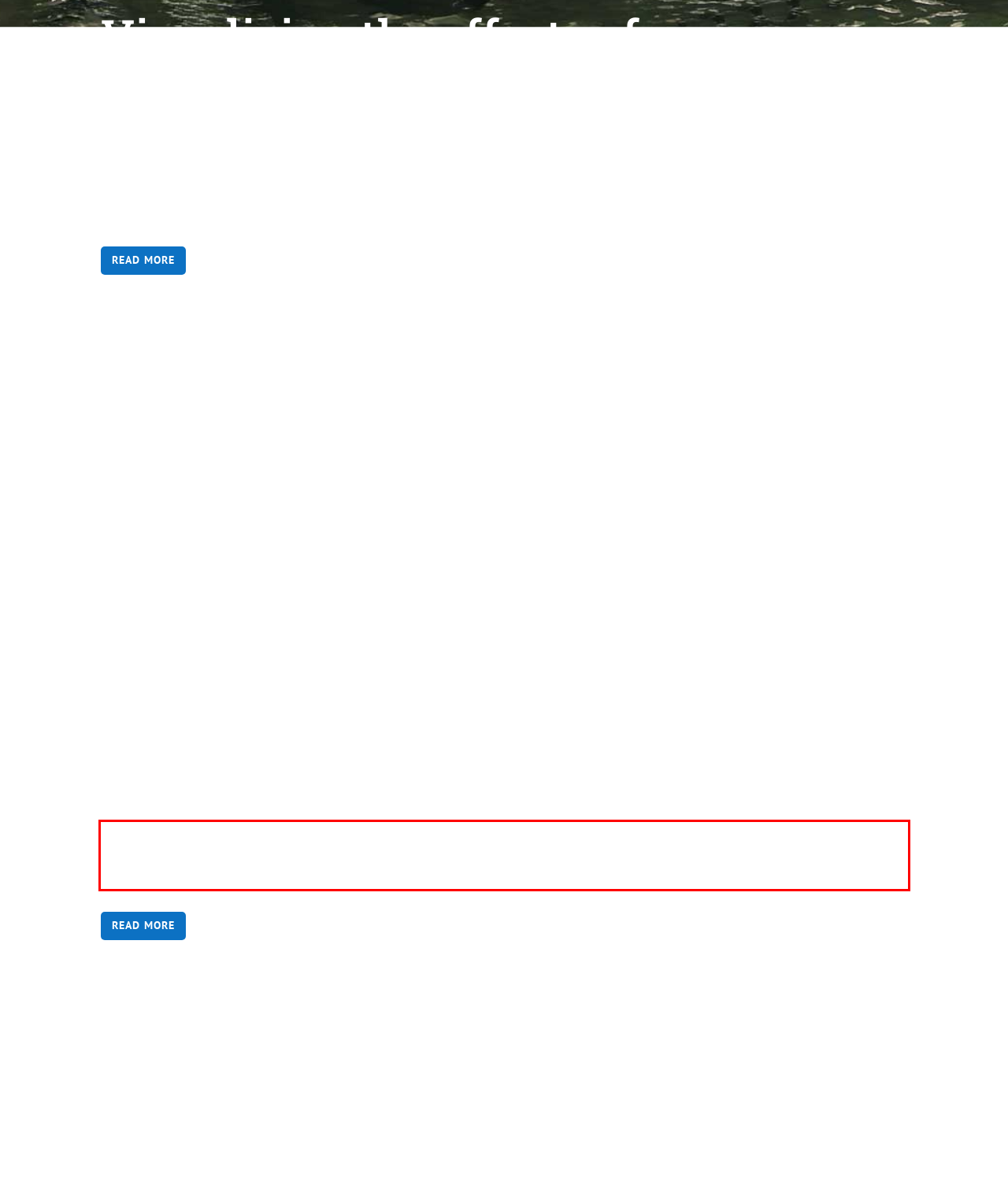Please analyze the provided webpage screenshot and perform OCR to extract the text content from the red rectangle bounding box.

Along the coast in the Pacific Northwest, the wellbeing of fish, birds, and people are closely intertwined. Diverse partner organizations are working together to help them all thrive. We crafted science-based communications tools toward achieving that goal.